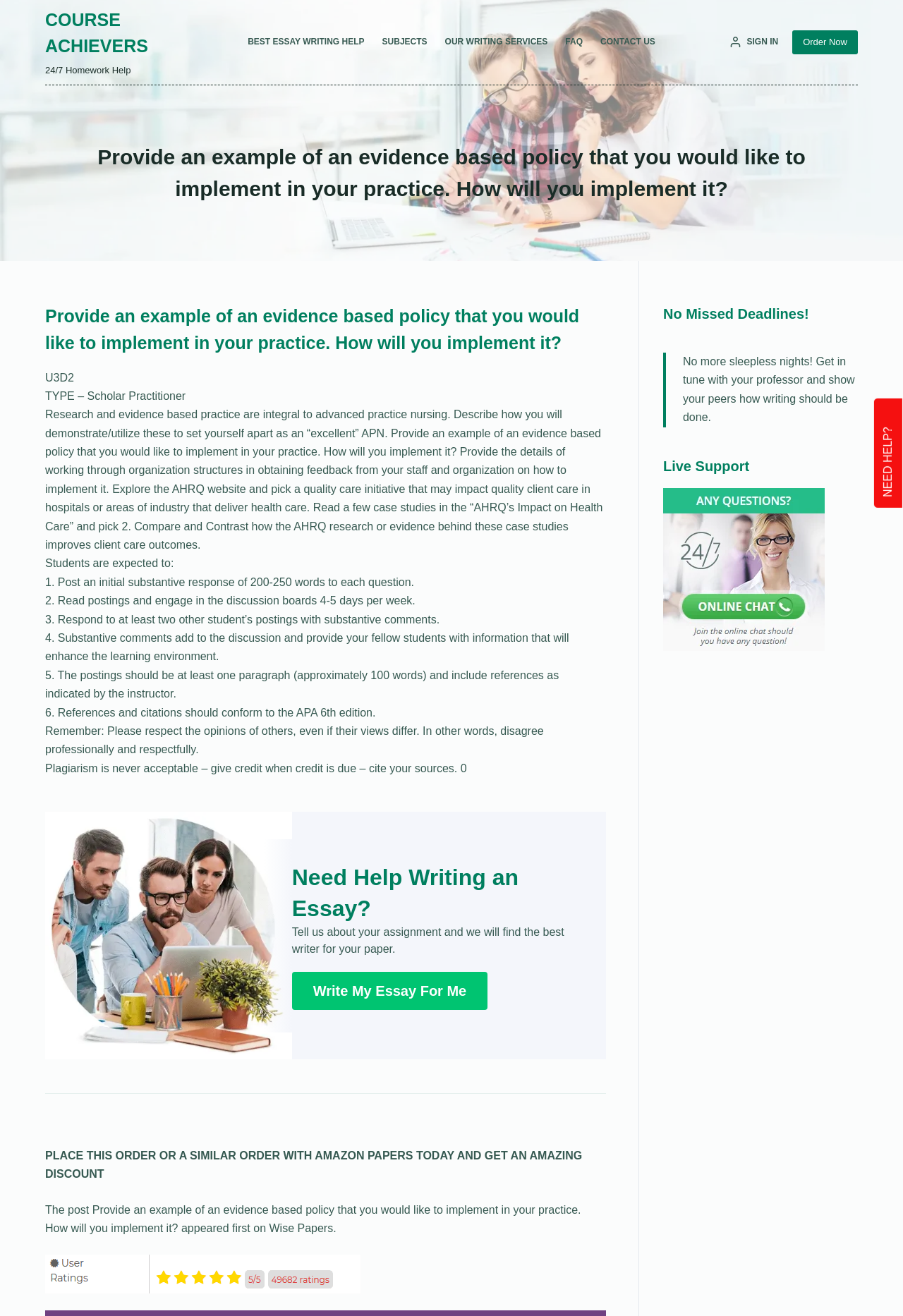Could you determine the bounding box coordinates of the clickable element to complete the instruction: "Click on 'SIGN IN'"? Provide the coordinates as four float numbers between 0 and 1, i.e., [left, top, right, bottom].

[0.809, 0.027, 0.862, 0.037]